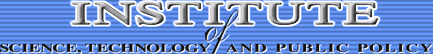Explain what is happening in the image with elaborate details.

The image features the logo of the "Institute of Science, Technology and Public Policy." The design prominently showcases the institute's name, emphasizing its focus on the integration of science and technology within public policy discussions. The text is presented in a stylized, bold font against a blue striped background, enhancing its visibility and impact. This logo reflects the institute's commitment to addressing critical issues at the intersection of science, technology, and public policy, promoting research and awareness in these fields.